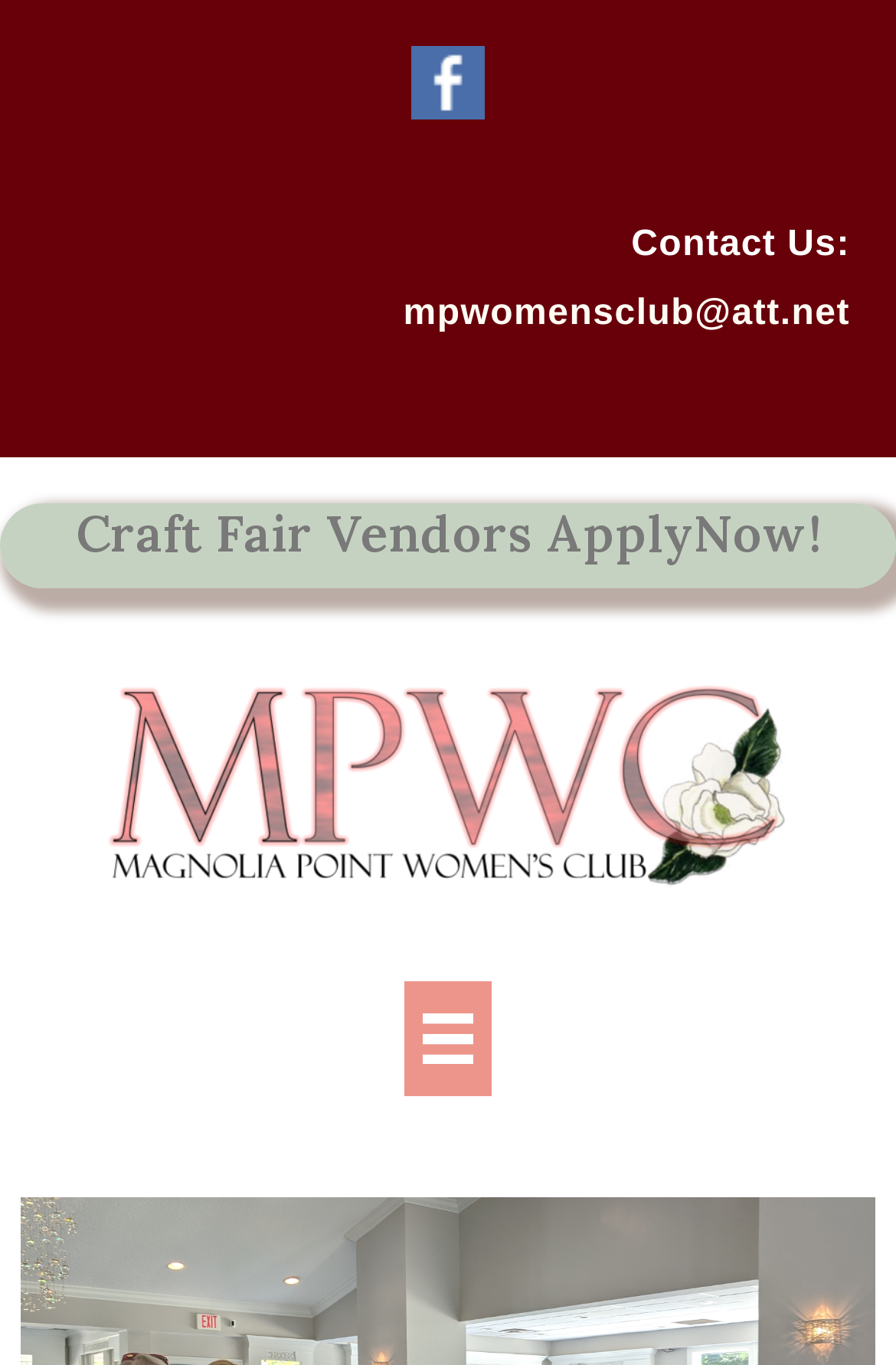Provide the bounding box coordinates for the UI element that is described as: "alt="mpwc-logo" title="mpwc-logo"".

[0.115, 0.564, 0.885, 0.596]